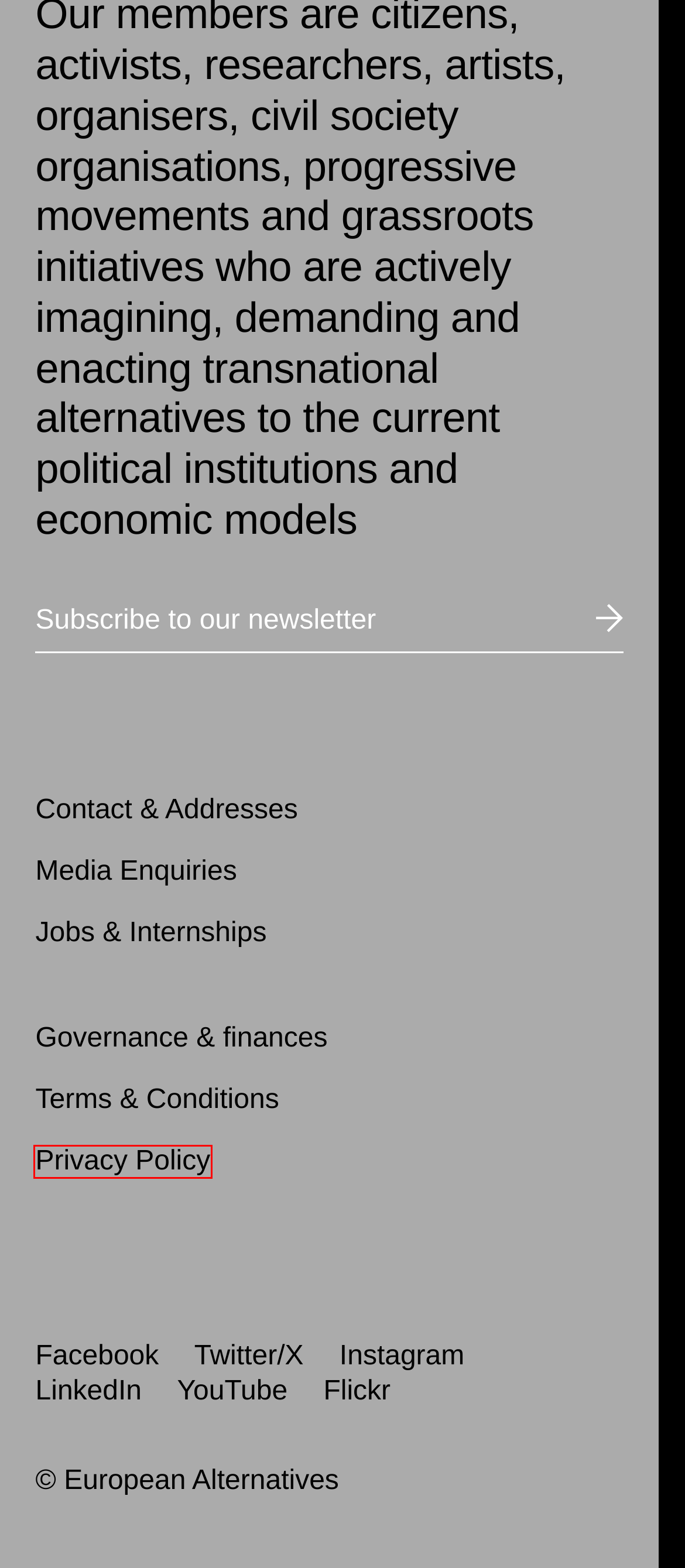Examine the webpage screenshot and identify the UI element enclosed in the red bounding box. Pick the webpage description that most accurately matches the new webpage after clicking the selected element. Here are the candidates:
A. Terms & Conditions - European Alternatives
B. Home - European Alternatives
C. Governance & finances - European Alternatives
D. News - European Alternatives
E. Subscribe to our newsletter - European Alternatives
F. Privacy Policy - European Alternatives
G. Contact & Addresses - European Alternatives
H. Resources - European Alternatives

F